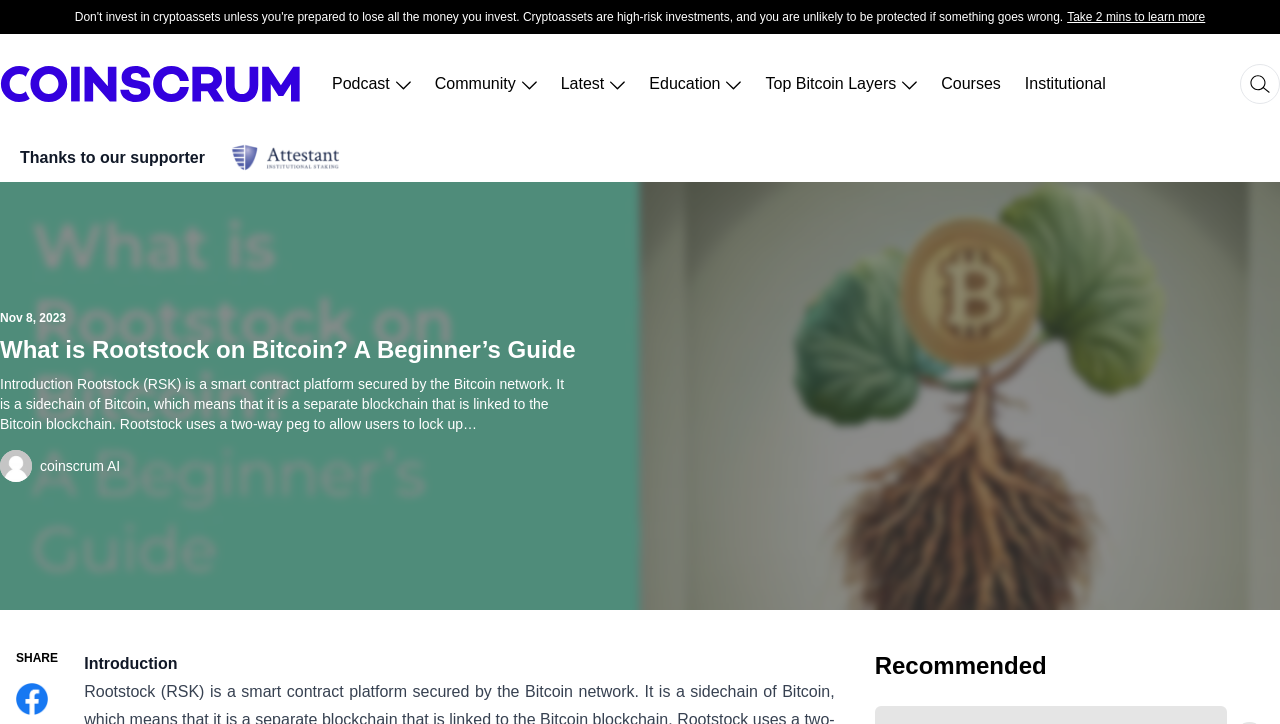What is the name of the AI mentioned in the article?
Using the visual information, answer the question in a single word or phrase.

coinscrum AI